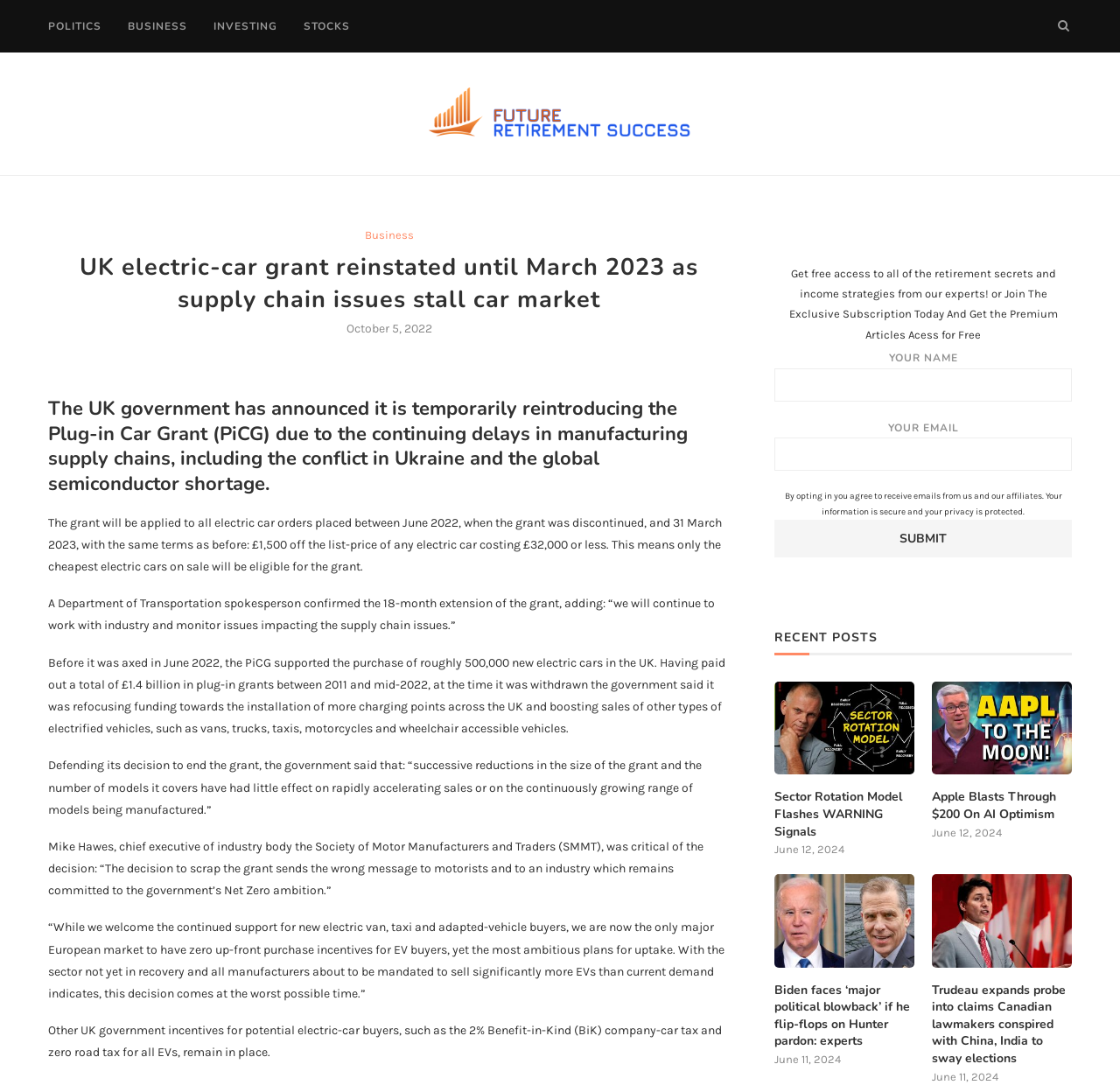Find the bounding box coordinates of the area to click in order to follow the instruction: "Click on the 'POLITICS' link".

[0.043, 0.001, 0.091, 0.048]